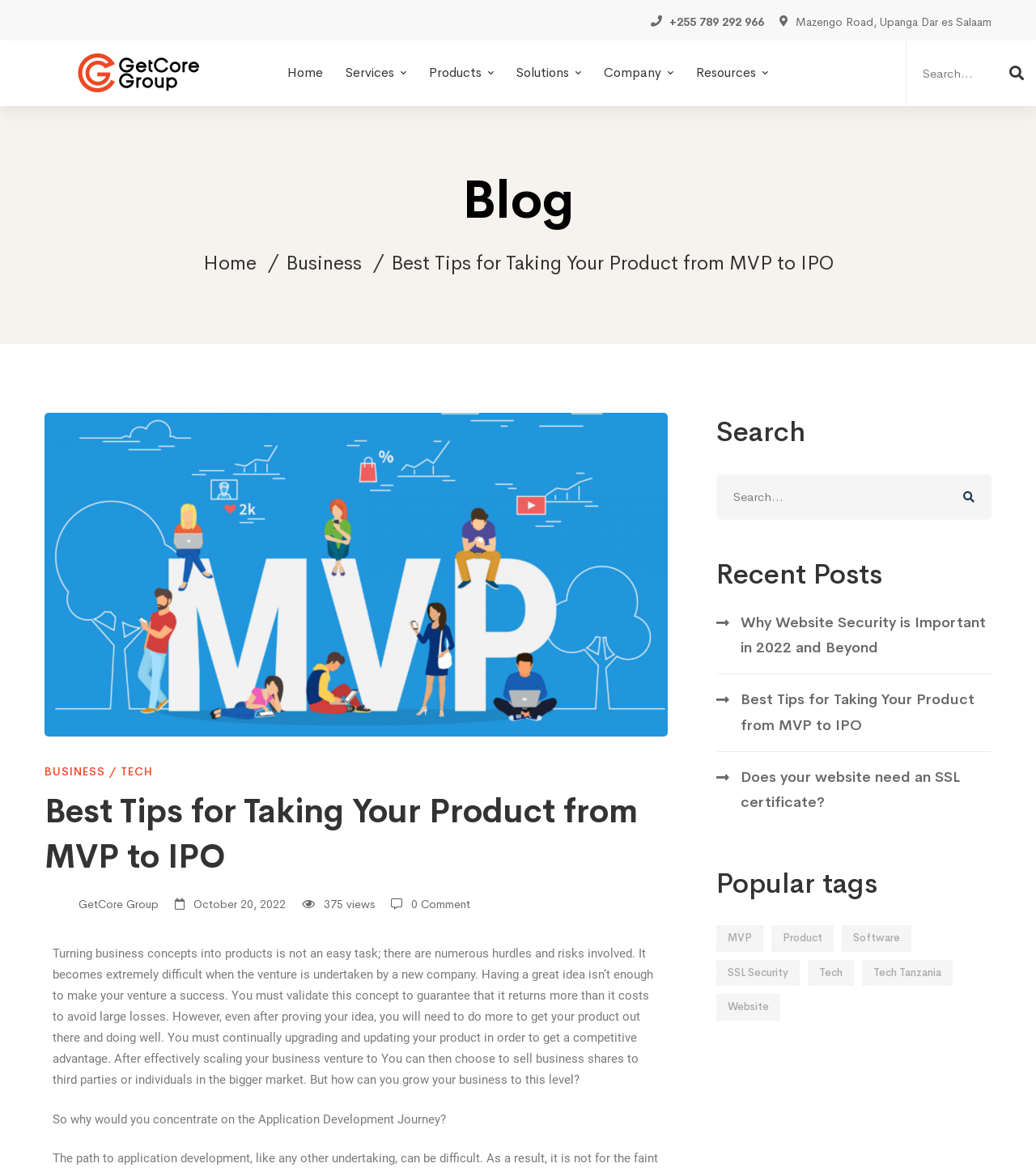Answer the question using only a single word or phrase: 
What is the company name displayed on the top left?

GETCORE GROUP LTD